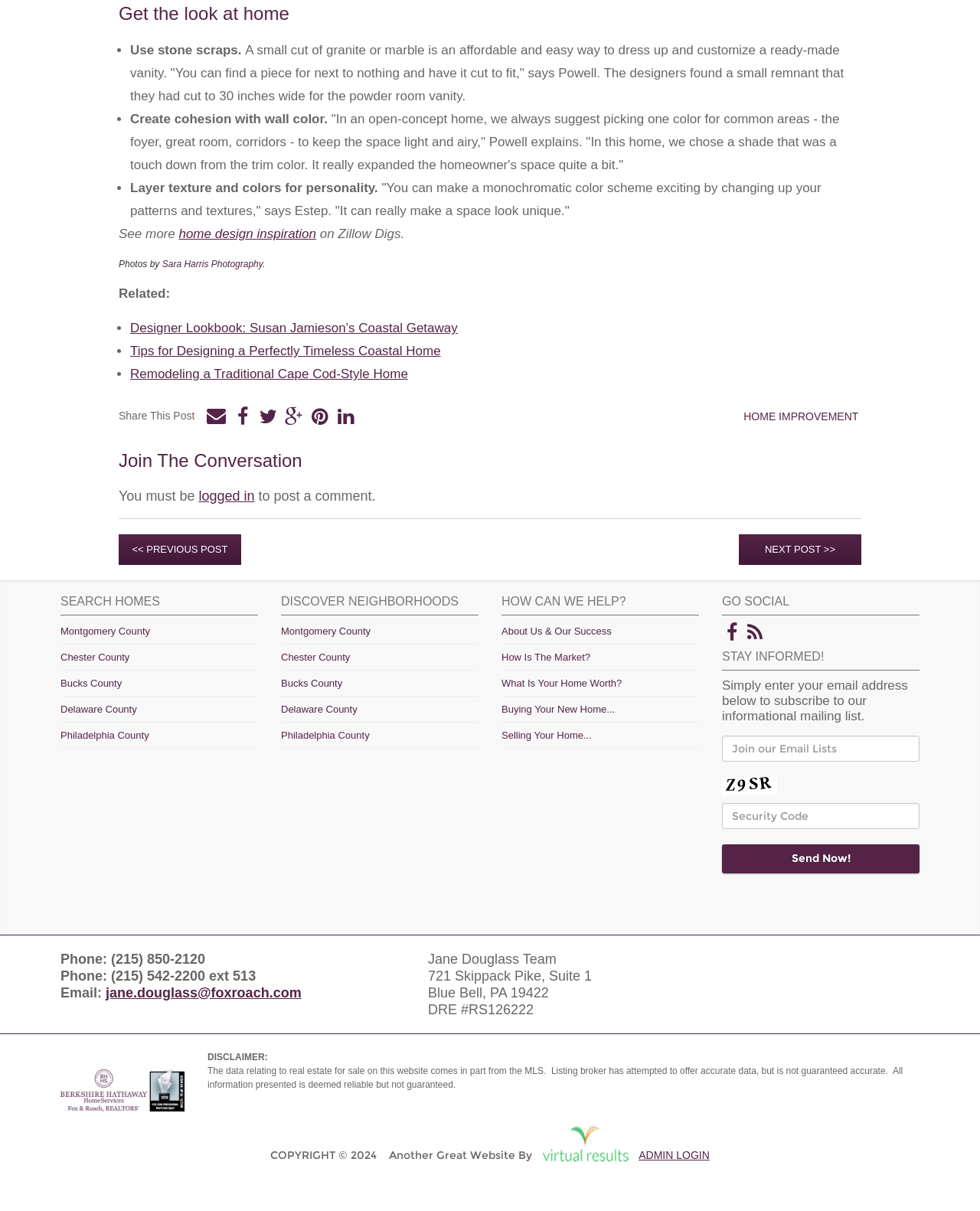Using the webpage screenshot and the element description Chester County, determine the bounding box coordinates. Specify the coordinates in the format (top-left x, top-left y, bottom-right x, bottom-right y) with values ranging from 0 to 1.

[0.287, 0.538, 0.357, 0.548]